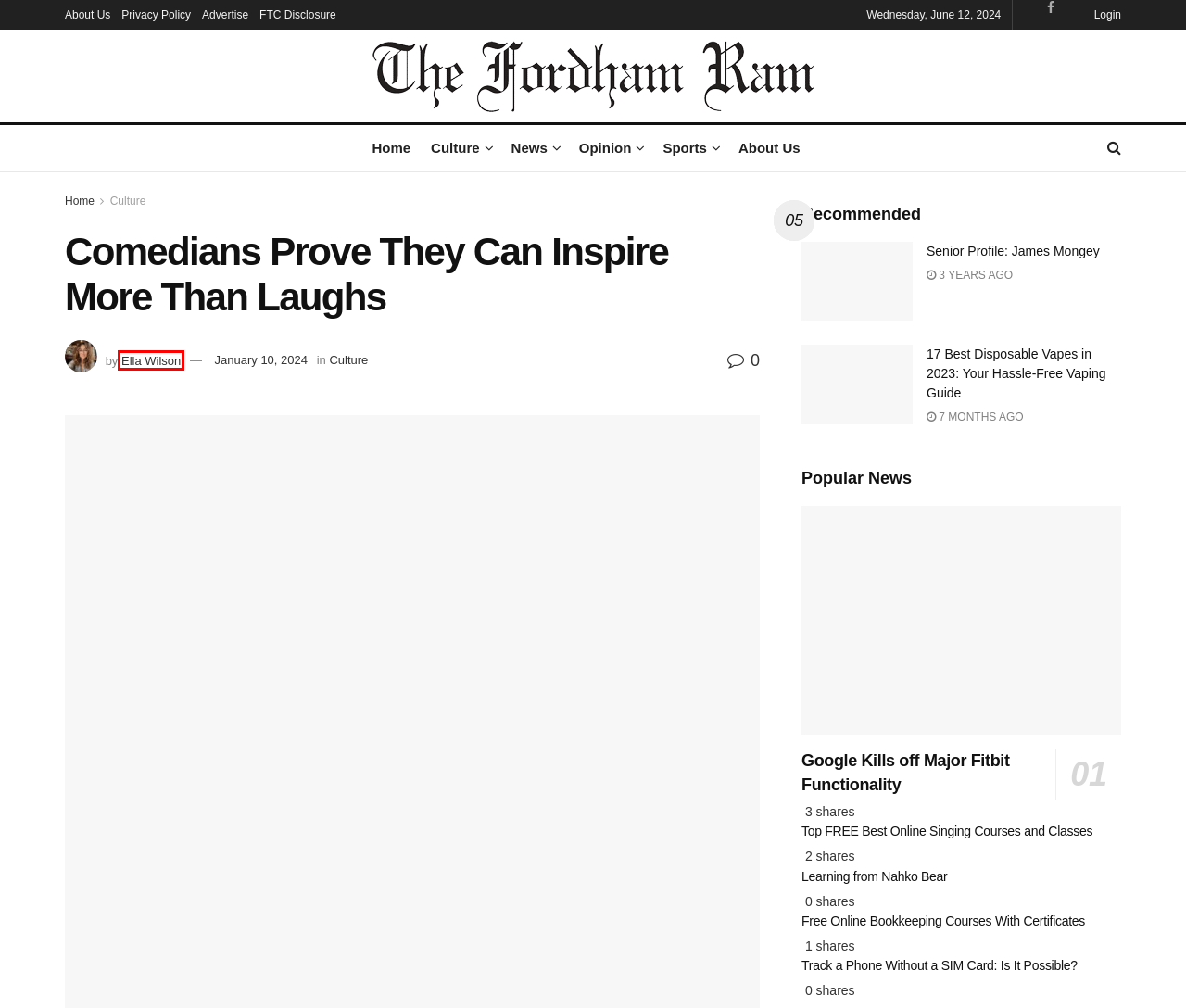Look at the screenshot of a webpage with a red bounding box and select the webpage description that best corresponds to the new page after clicking the element in the red box. Here are the options:
A. Ella Wilson, Author at The Fordham Ram
B. About Us - The Fordham Ram
C. Free Online Bookkeeping Courses With Certificates - The Fordham Ram
D. Free Singing Lessons - The Fordham Ram
E. Opinion Archives - The Fordham Ram
F. Senior Profile: James Mongey - The Fordham Ram
G. Track a Phone Without a SIM Card: Is It Possible? - The Fordham Ram
H. FTC Disclosure - The Fordham Ram

A